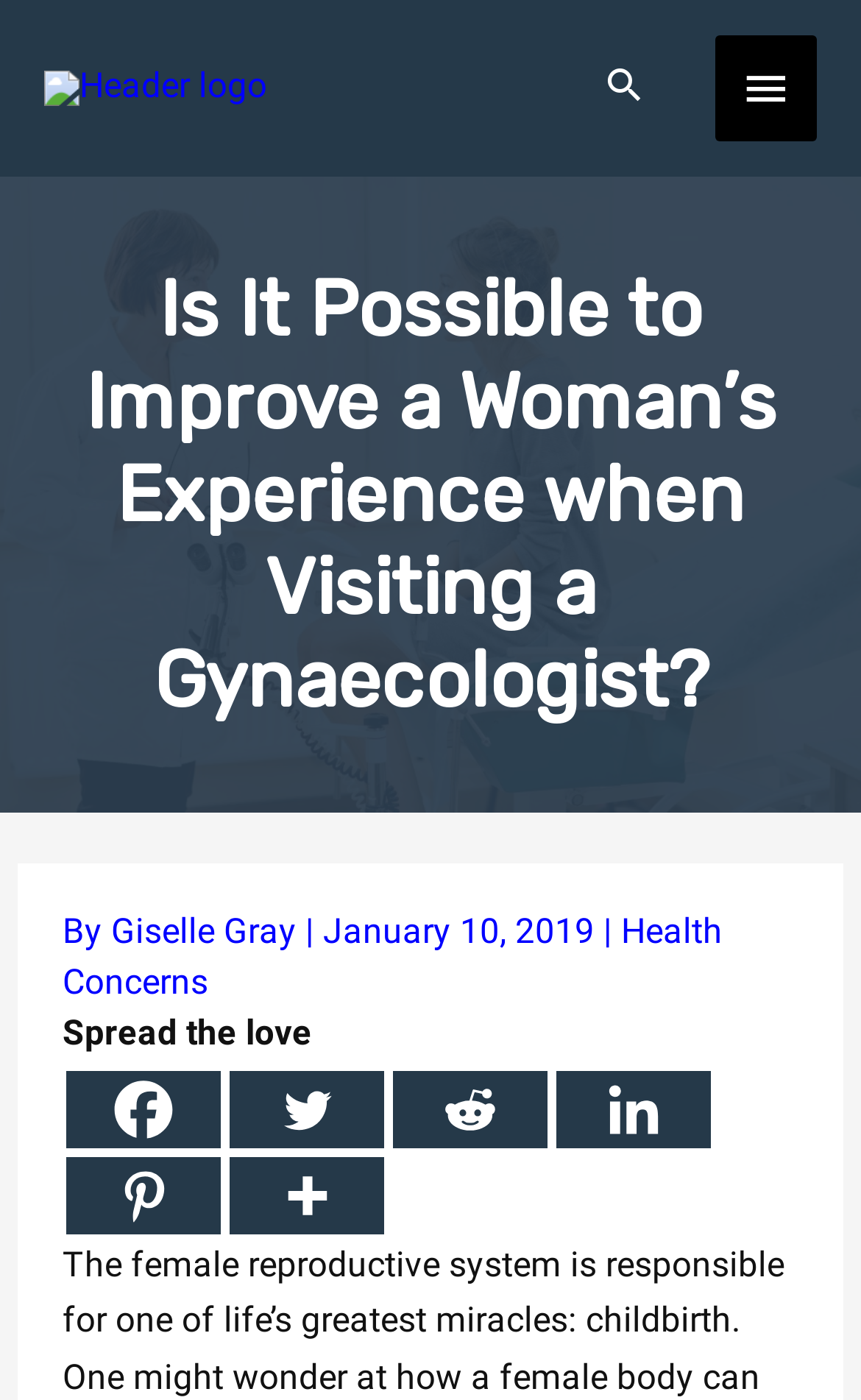Who is the author of the article?
Using the details from the image, give an elaborate explanation to answer the question.

The author of the article can be found by looking at the byline 'By Giselle Gray' which is located below the heading and above the date of publication.